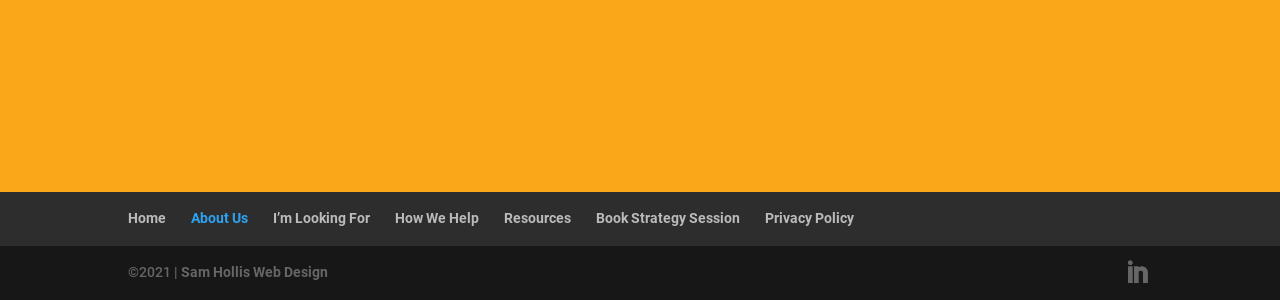Provide a one-word or short-phrase response to the question:
What is the copyright year?

2021